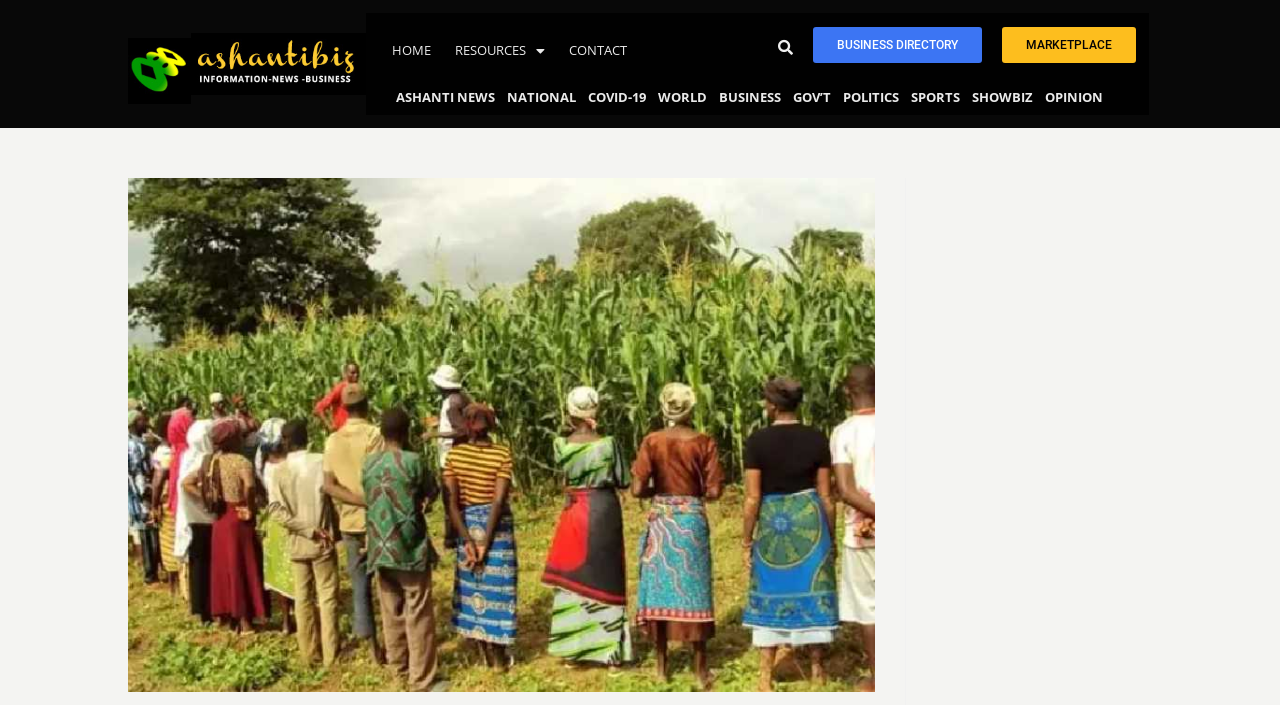Given the element description: "name="s" title="Search"", predict the bounding box coordinates of this UI element. The coordinates must be four float numbers between 0 and 1, given as [left, top, right, bottom].

[0.58, 0.038, 0.613, 0.095]